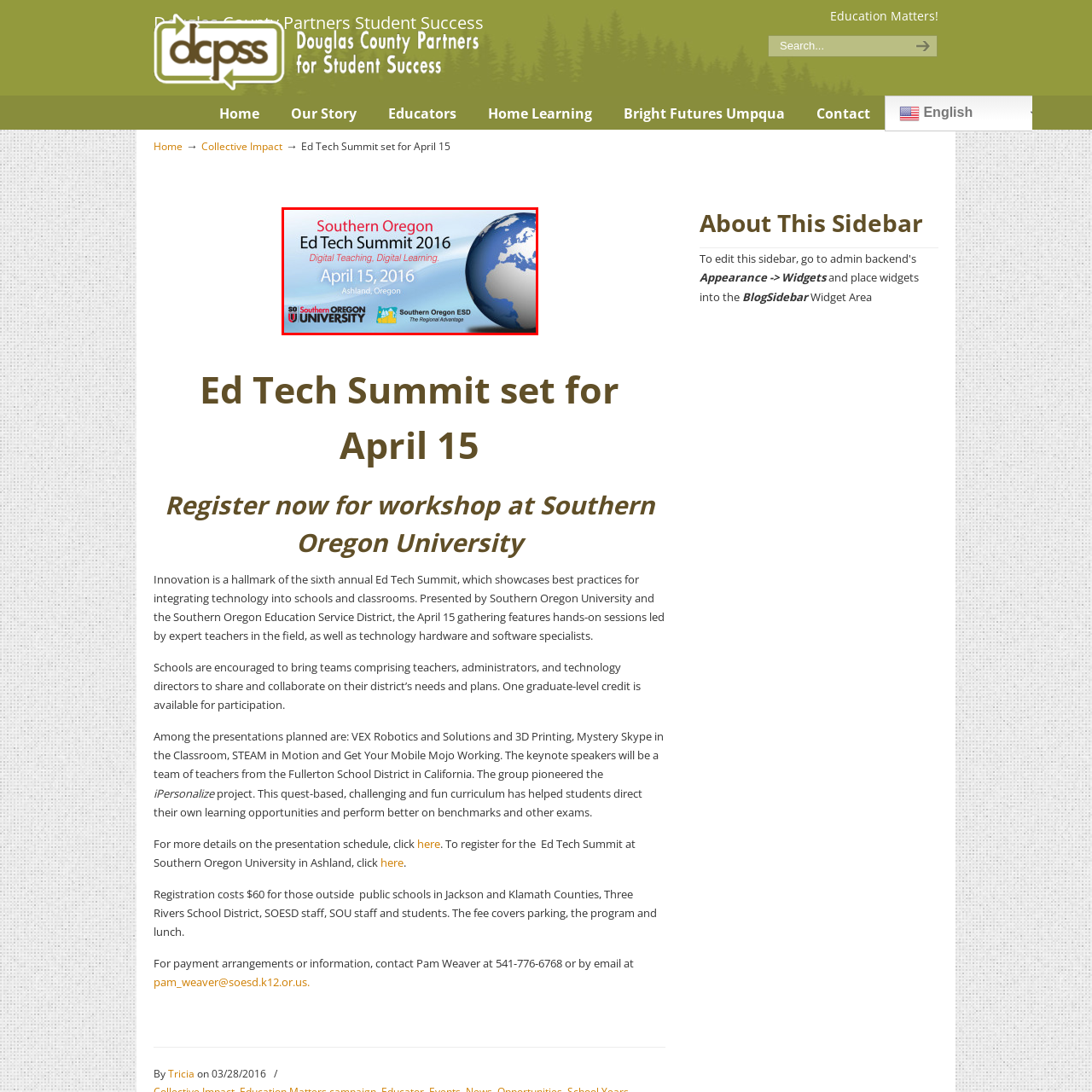Look closely at the part of the image inside the red bounding box, then respond in a word or phrase: What is the focus of the Southern Oregon Ed Tech Summit?

Digital Teaching, Digital Learning